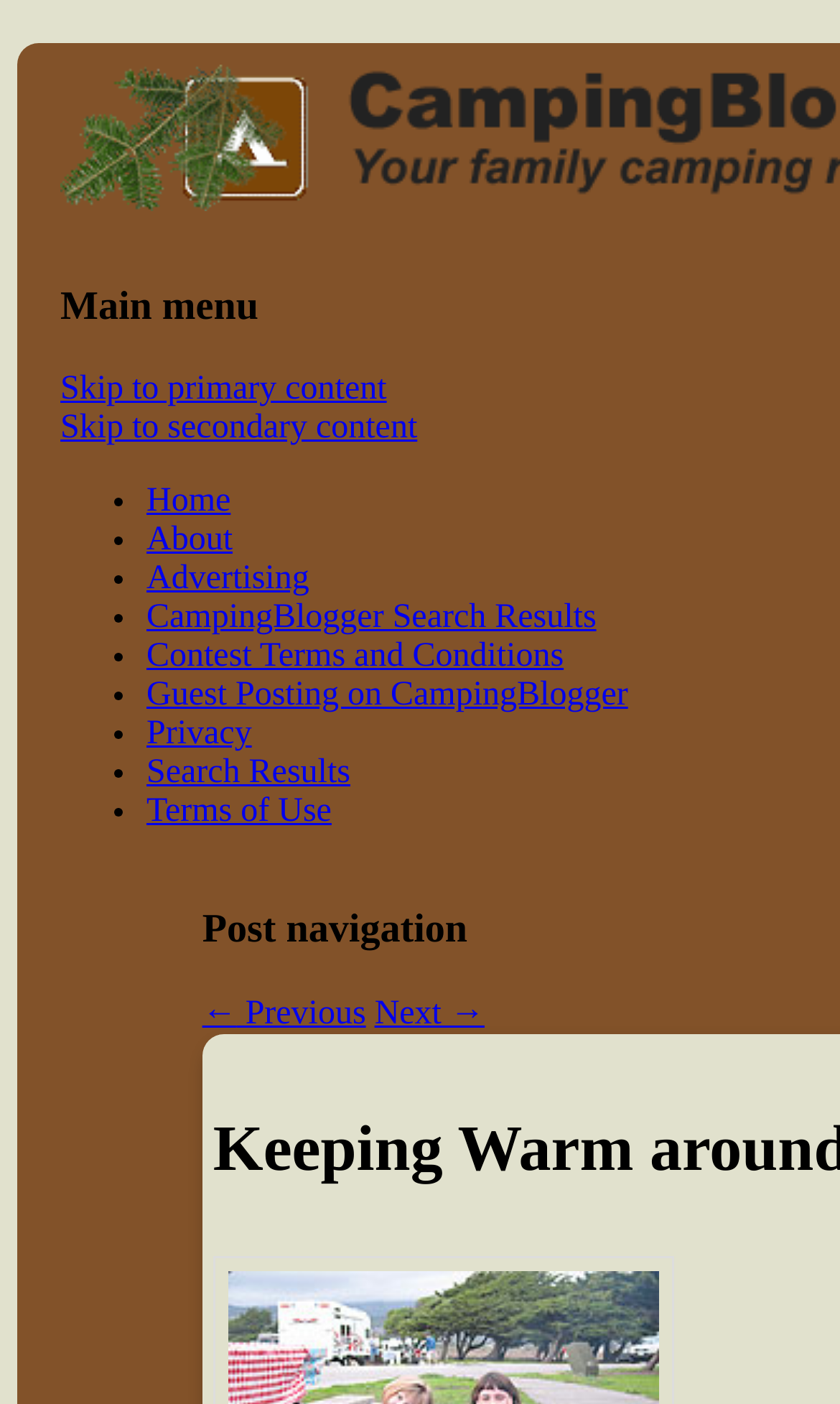Please reply with a single word or brief phrase to the question: 
Are there any pagination links?

Yes